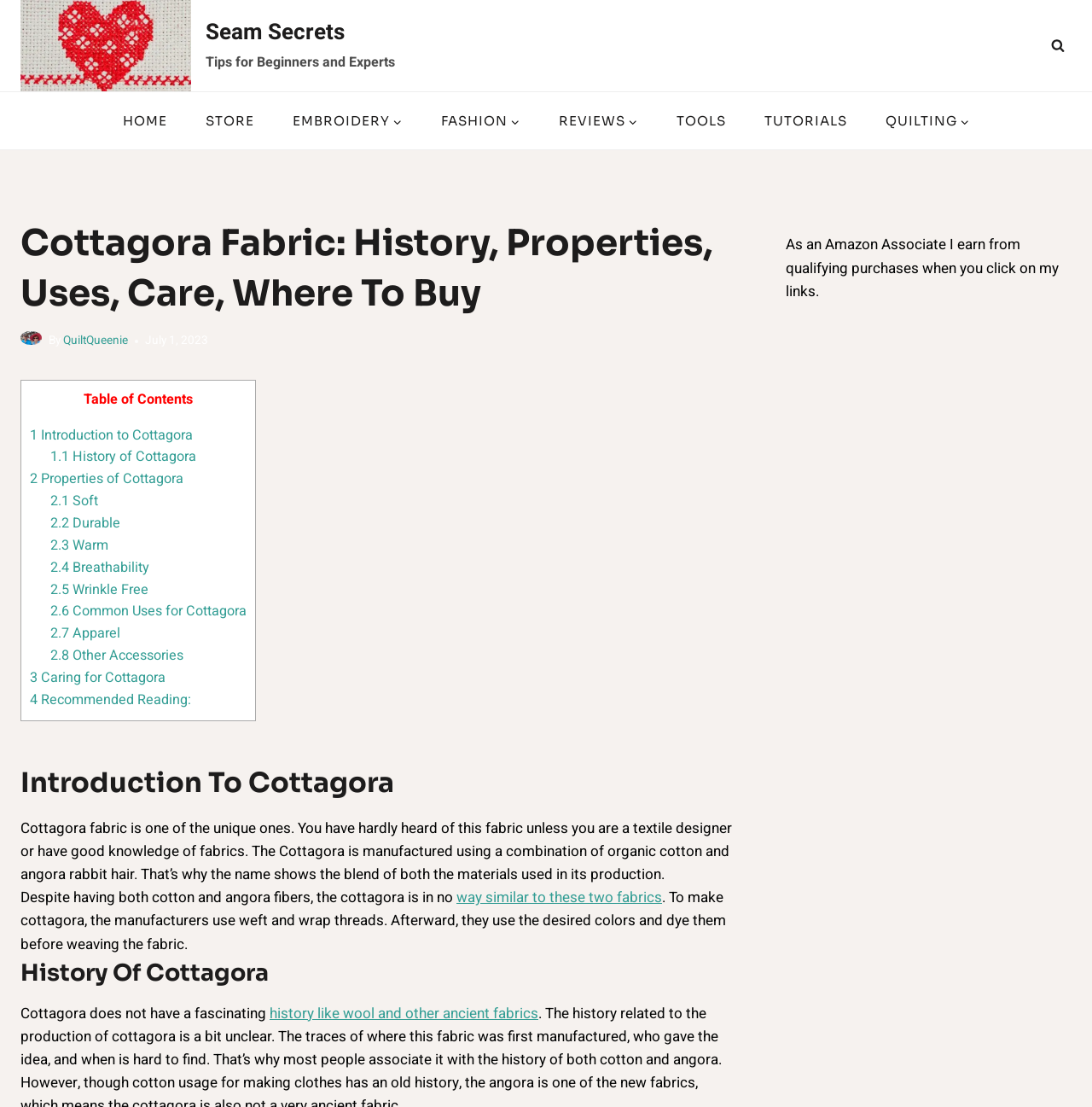Give an in-depth explanation of the webpage layout and content.

This webpage is about Cottagora fabric, providing information on its history, properties, uses, care, and where to buy it. At the top left corner, there is a link to "cross stitch heart digitizing software Seam Secrets Tips for Beginners and Experts" accompanied by a small image. On the top right corner, there is a button to "View Search Form". 

Below the top section, there is a primary navigation menu with links to "HOME", "STORE", "EMBROIDERY", "FASHION", "REVIEWS", "TOOLS", "TUTORIALS", and "QUILTING". Each of these links has a corresponding button to access its child menu.

The main content of the webpage is divided into sections, starting with a header that displays the title "Cottagora Fabric: History, Properties, Uses, Care, Where To Buy". Below the header, there is an author section with a link to the author's image and name, "QuiltQueenie", along with the date "July 1, 2023".

The next section is a table of contents, listing links to different topics related to Cottagora fabric, such as "Introduction to Cottagora", "Properties of Cottagora", "Caring for Cottagora", and "Recommended Reading". 

Following the table of contents, there are several sections of text that provide detailed information about Cottagora fabric, including its history, properties, and uses. The text is divided into headings, such as "Introduction To Cottagora" and "History Of Cottagora", and includes links to additional information.

At the bottom of the webpage, there is a disclaimer stating "As an Amazon Associate I earn from qualifying purchases when you click on my links."